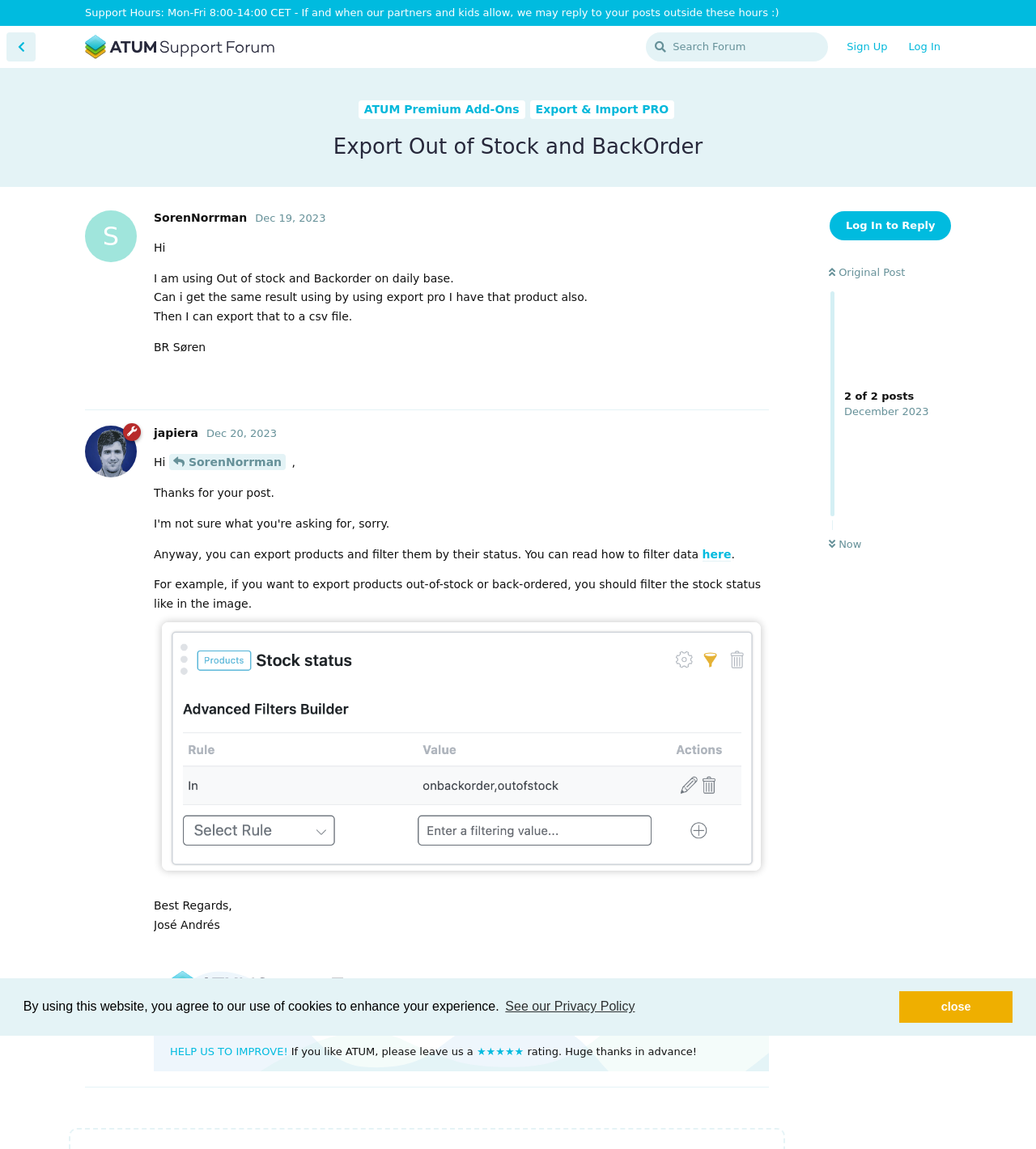Determine the bounding box coordinates of the UI element described below. Use the format (top-left x, top-left y, bottom-right x, bottom-right y) with floating point numbers between 0 and 1: name="s" placeholder="Search the site..."

None